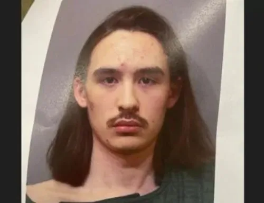Provide a brief response to the question using a single word or phrase: 
What is the context of the photograph?

legal or news-related